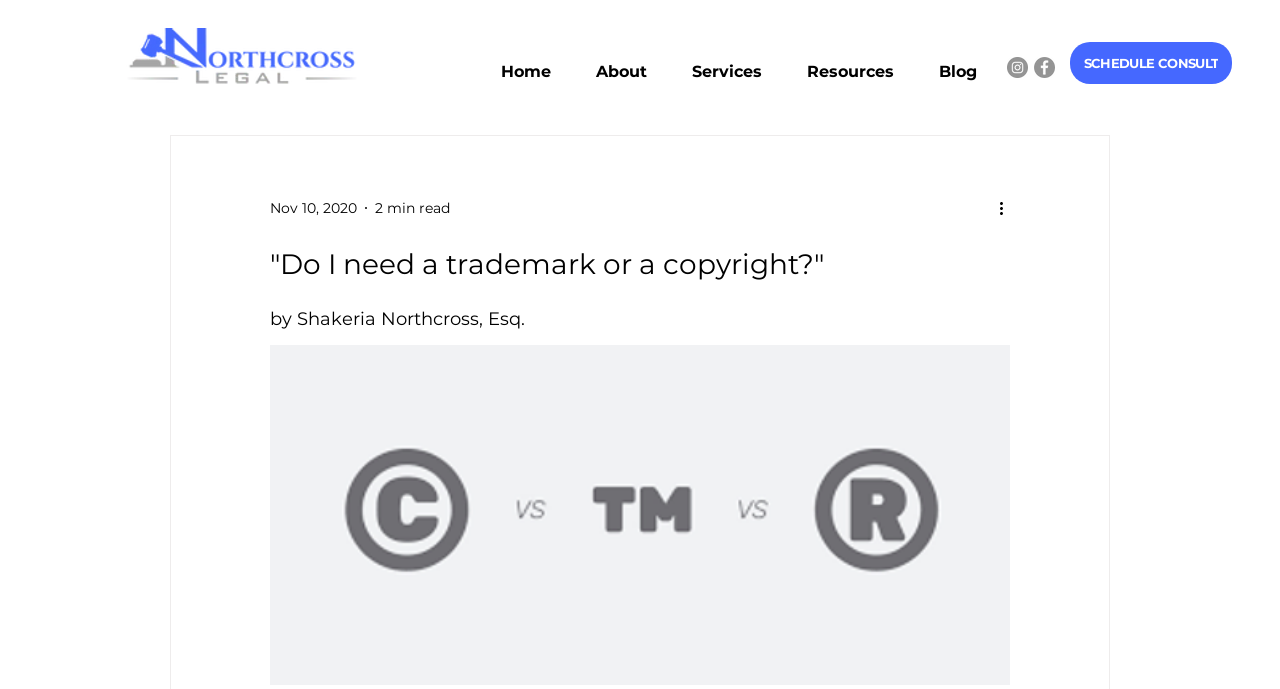Can you find the bounding box coordinates of the area I should click to execute the following instruction: "Click the Northcross Logo"?

[0.047, 0.041, 0.33, 0.122]